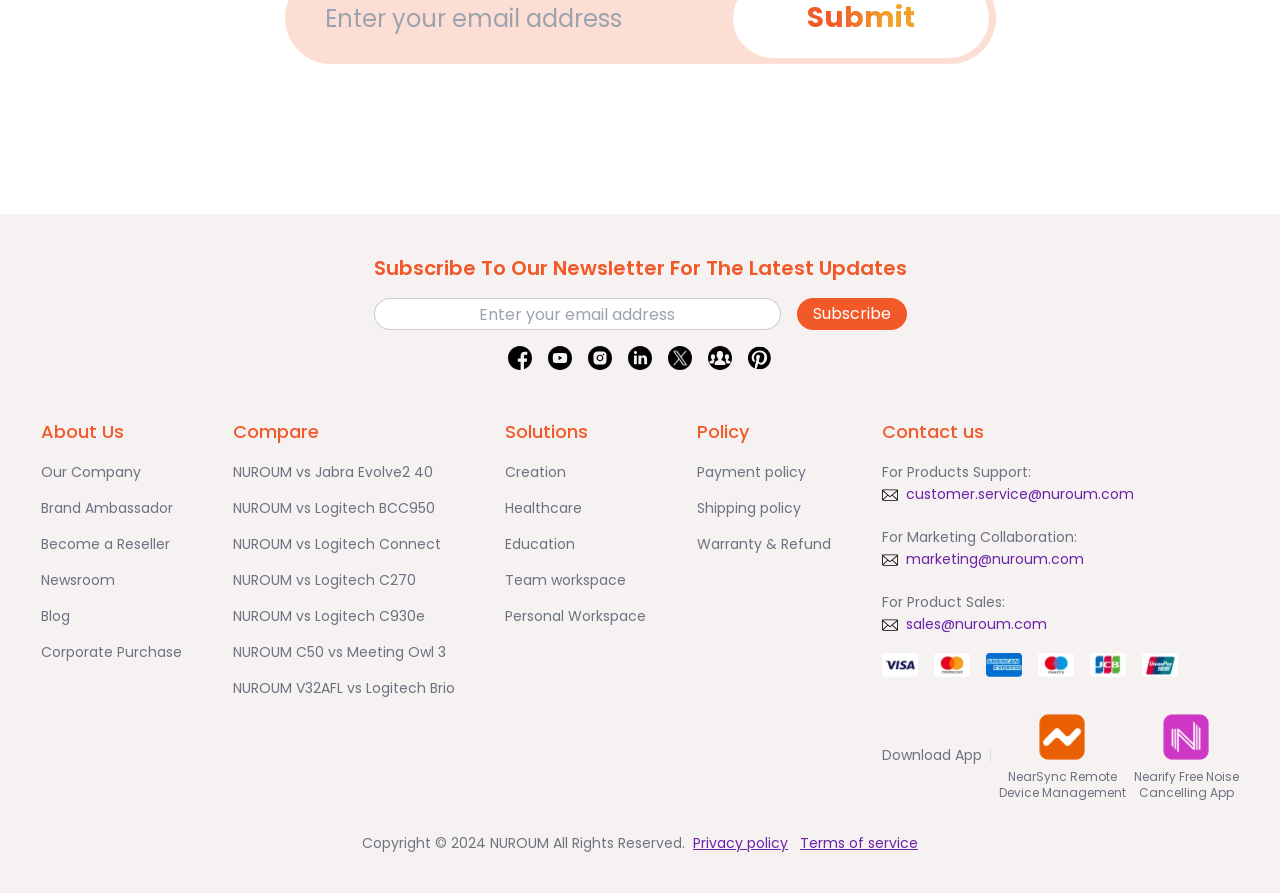Find the bounding box coordinates of the area that needs to be clicked in order to achieve the following instruction: "View the 'RELATED POSTS'". The coordinates should be specified as four float numbers between 0 and 1, i.e., [left, top, right, bottom].

None